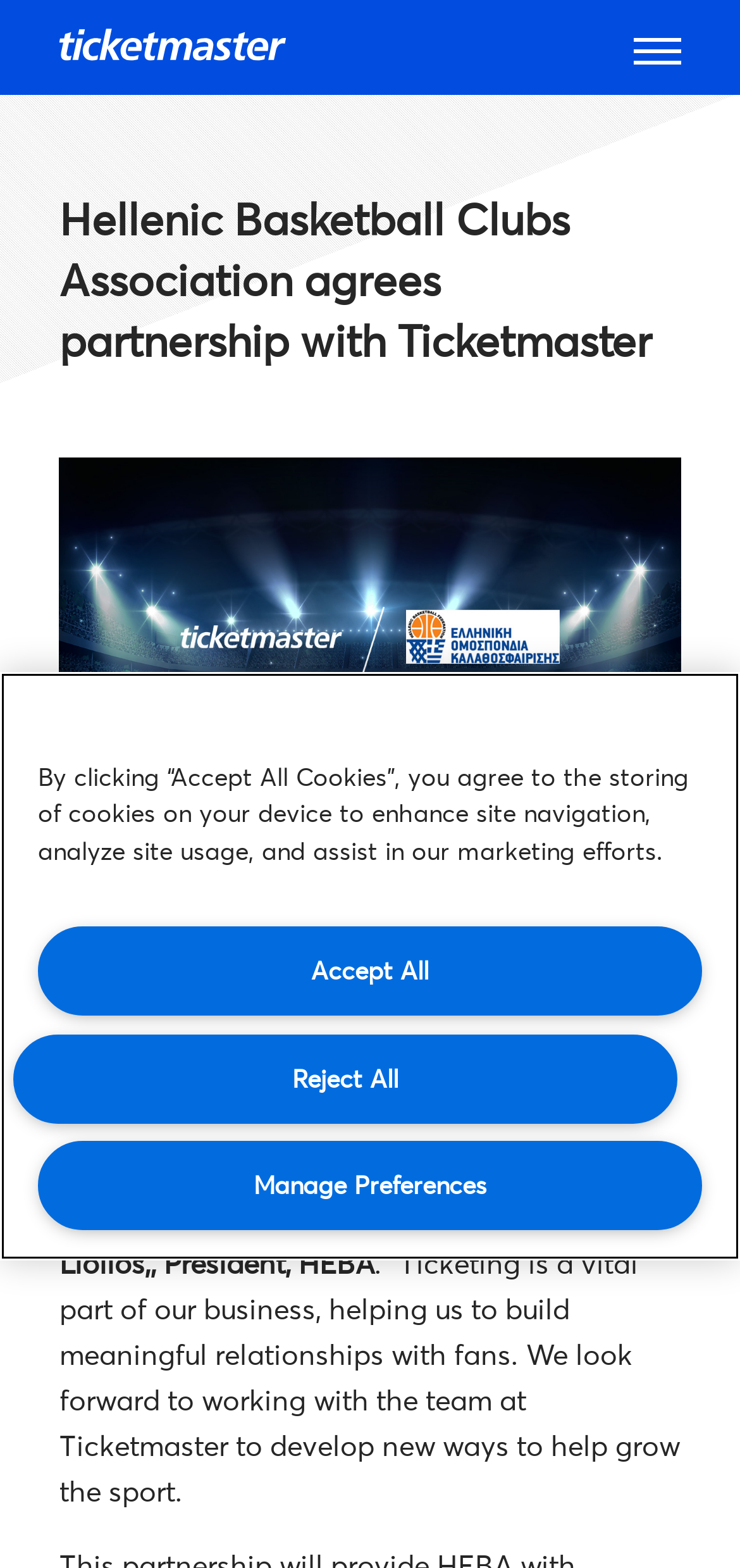What is the content of the alert dialog?
Answer with a single word or phrase by referring to the visual content.

Privacy